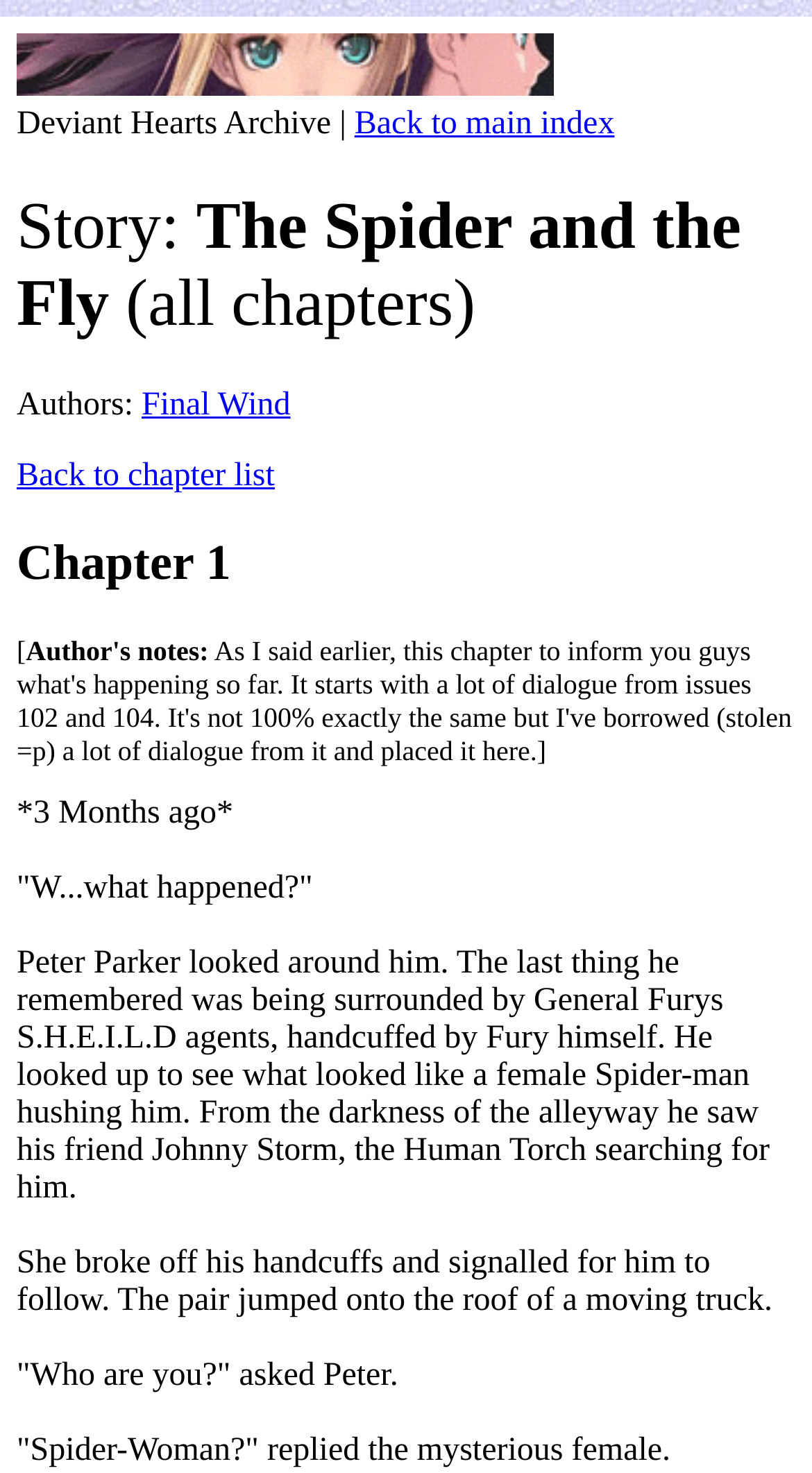Determine the main heading text of the webpage.

Story: The Spider and the Fly (all chapters)